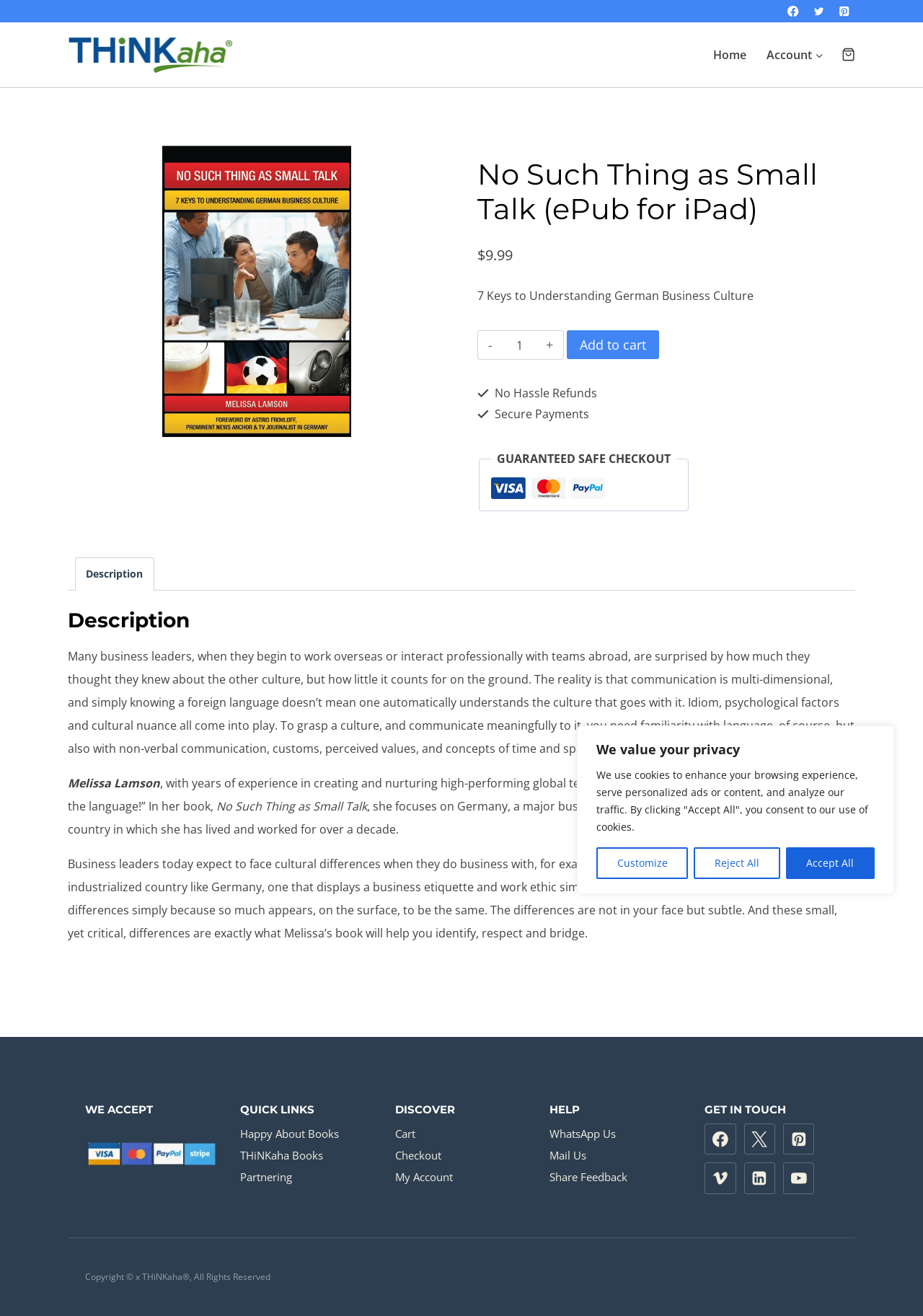Identify the bounding box for the UI element described as: "Share Feedback". Ensure the coordinates are four float numbers between 0 and 1, formatted as [left, top, right, bottom].

[0.596, 0.887, 0.74, 0.903]